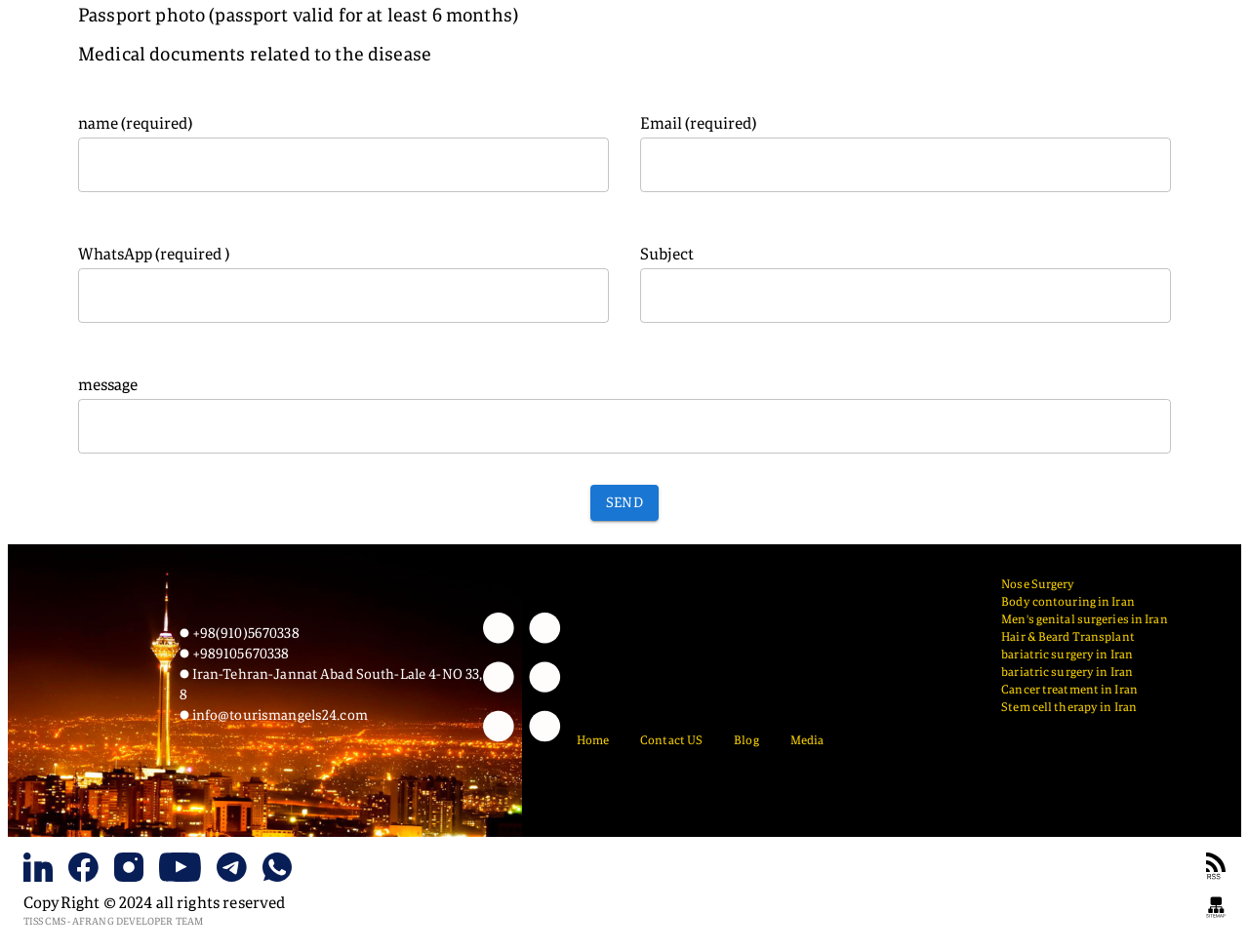Provide the bounding box coordinates, formatted as (top-left x, top-left y, bottom-right x, bottom-right y), with all values being floating point numbers between 0 and 1. Identify the bounding box of the UI element that matches the description: bariatric surgery in Iran

[0.802, 0.696, 0.994, 0.715]